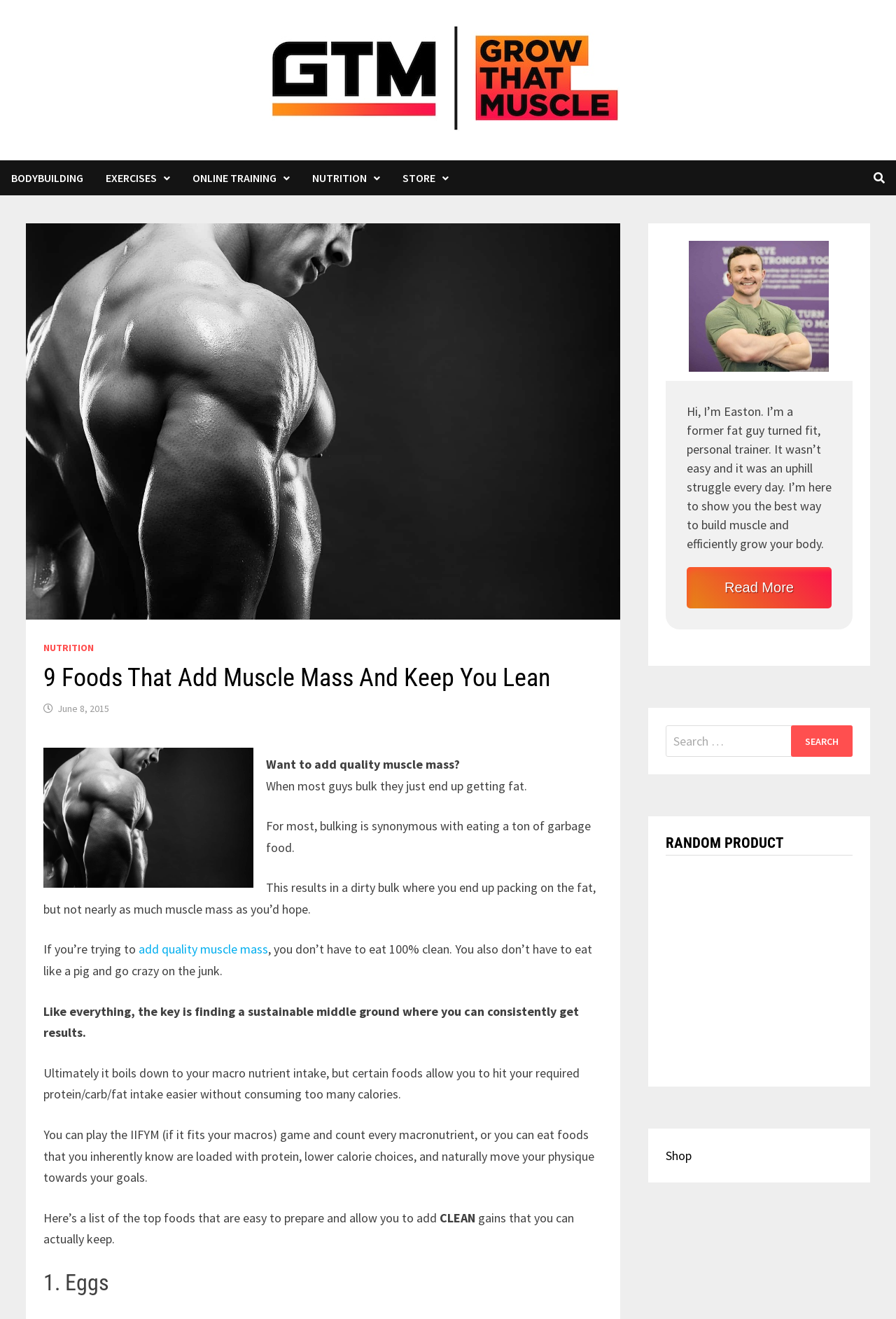Provide a brief response to the question below using a single word or phrase: 
What is the tone of the webpage's content?

Informative and helpful